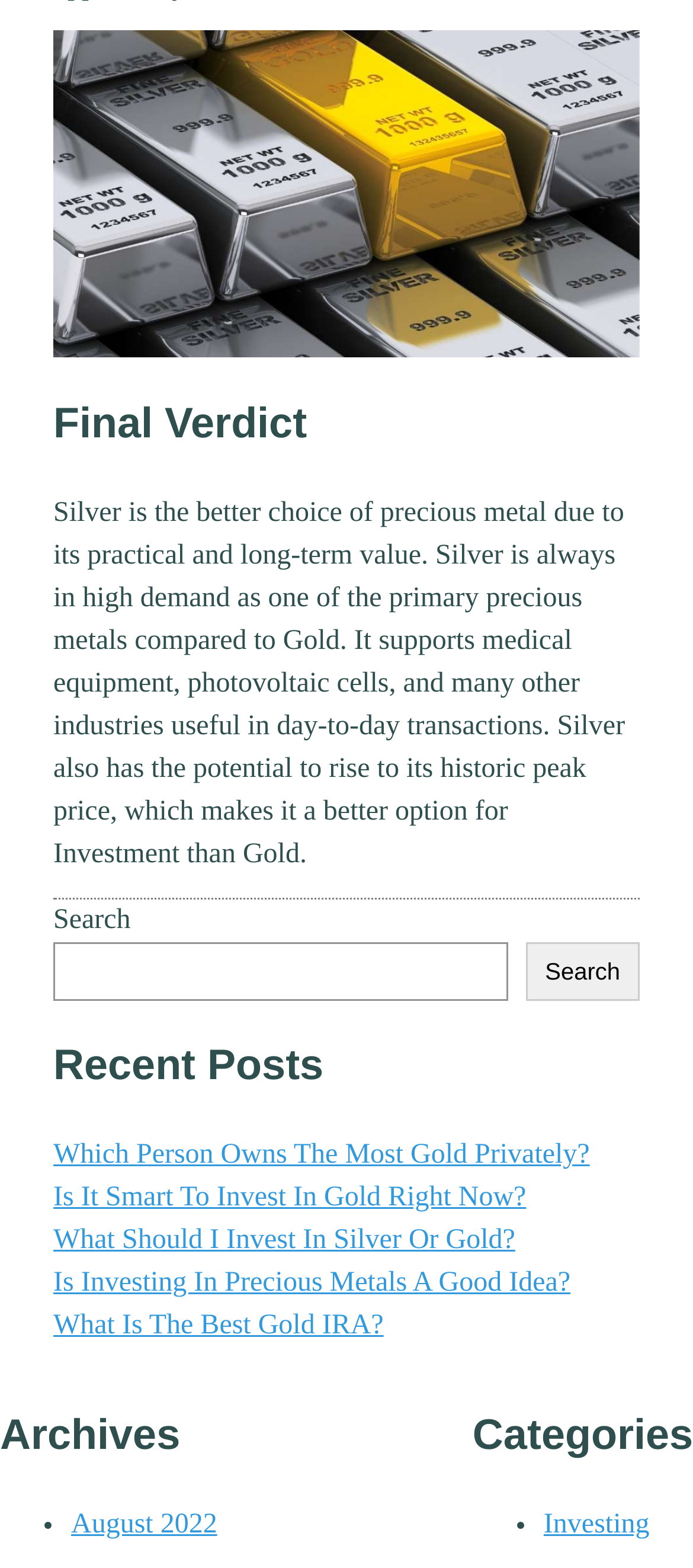What type of content is listed under 'Recent Posts'?
Using the image as a reference, give an elaborate response to the question.

The 'Recent Posts' section lists links to various articles or blog posts, including 'Which Person Owns The Most Gold Privately?', 'Is It Smart To Invest In Gold Right Now?', and others, which are likely related to investing in precious metals.